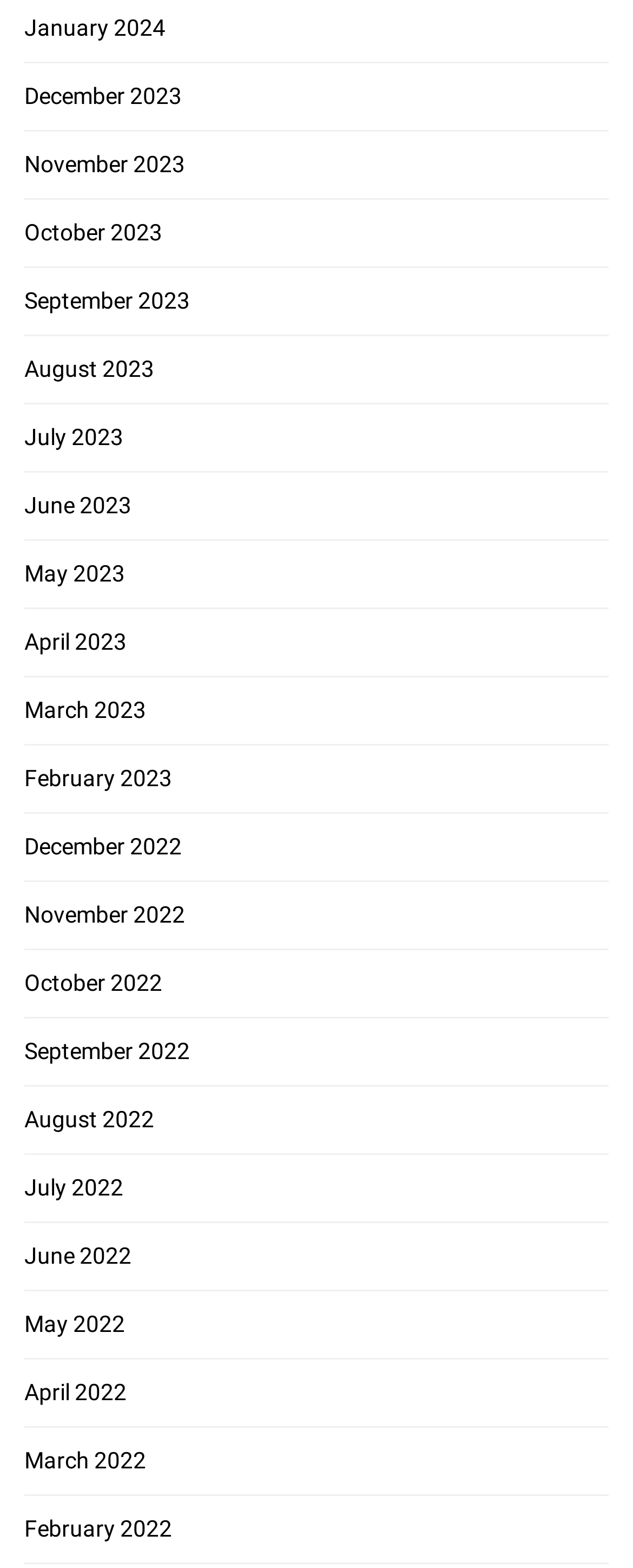What is the most recent month listed?
Provide a thorough and detailed answer to the question.

By examining the list of links, I found that the topmost link is 'January 2024', which suggests that it is the most recent month listed.